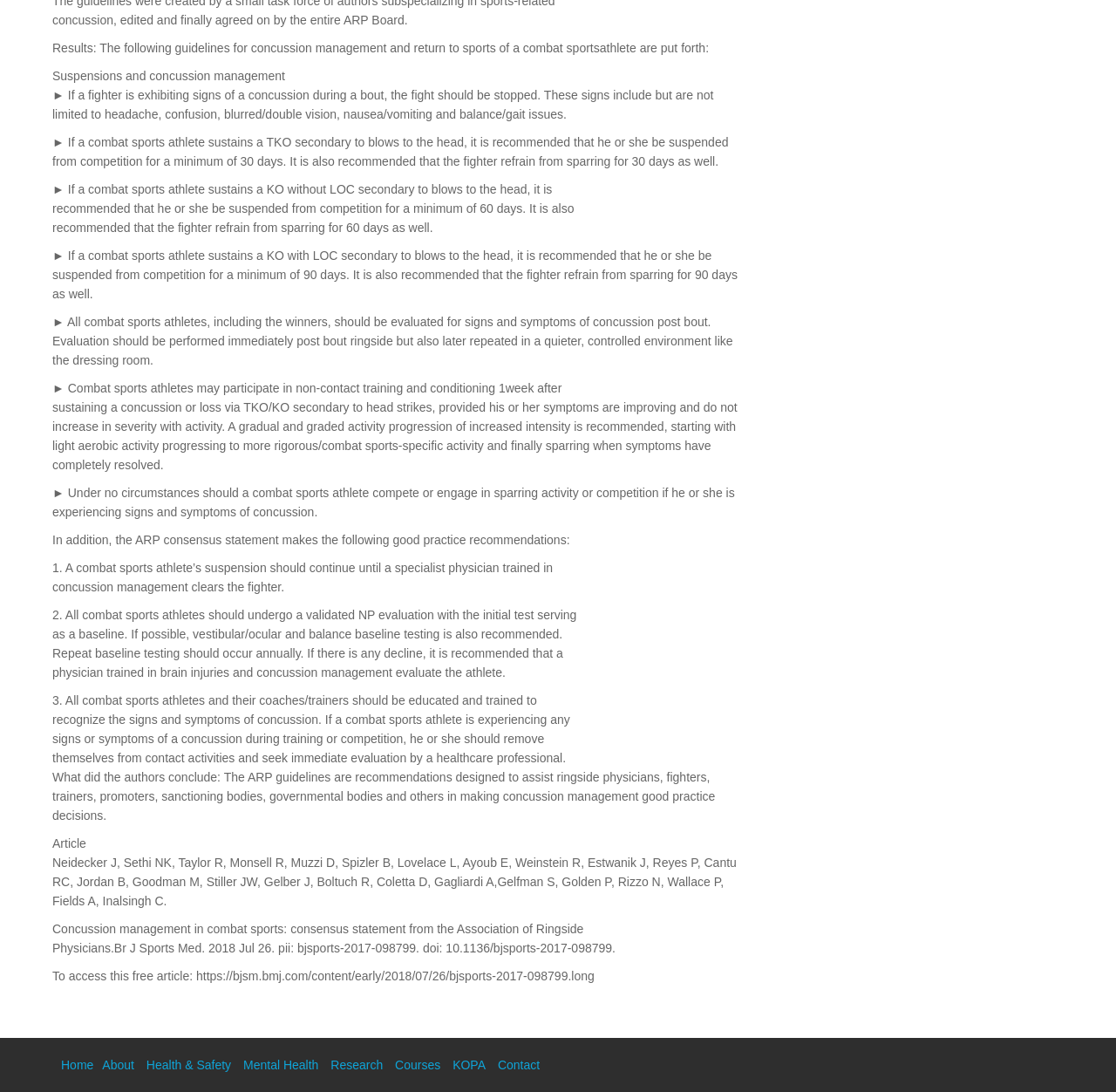Find and provide the bounding box coordinates for the UI element described here: "My site". The coordinates should be given as four float numbers between 0 and 1: [left, top, right, bottom].

None